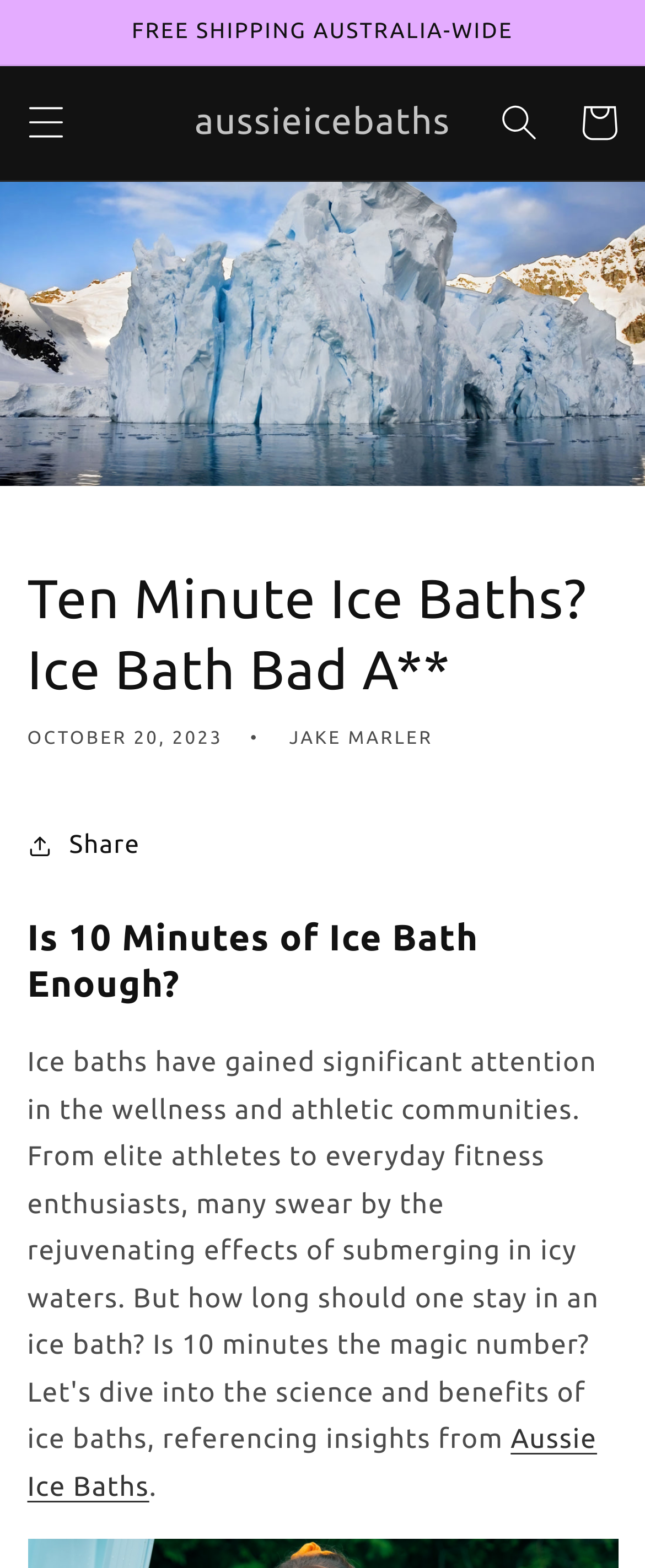Please determine the headline of the webpage and provide its content.

Ten Minute Ice Baths? Ice Bath Bad A**